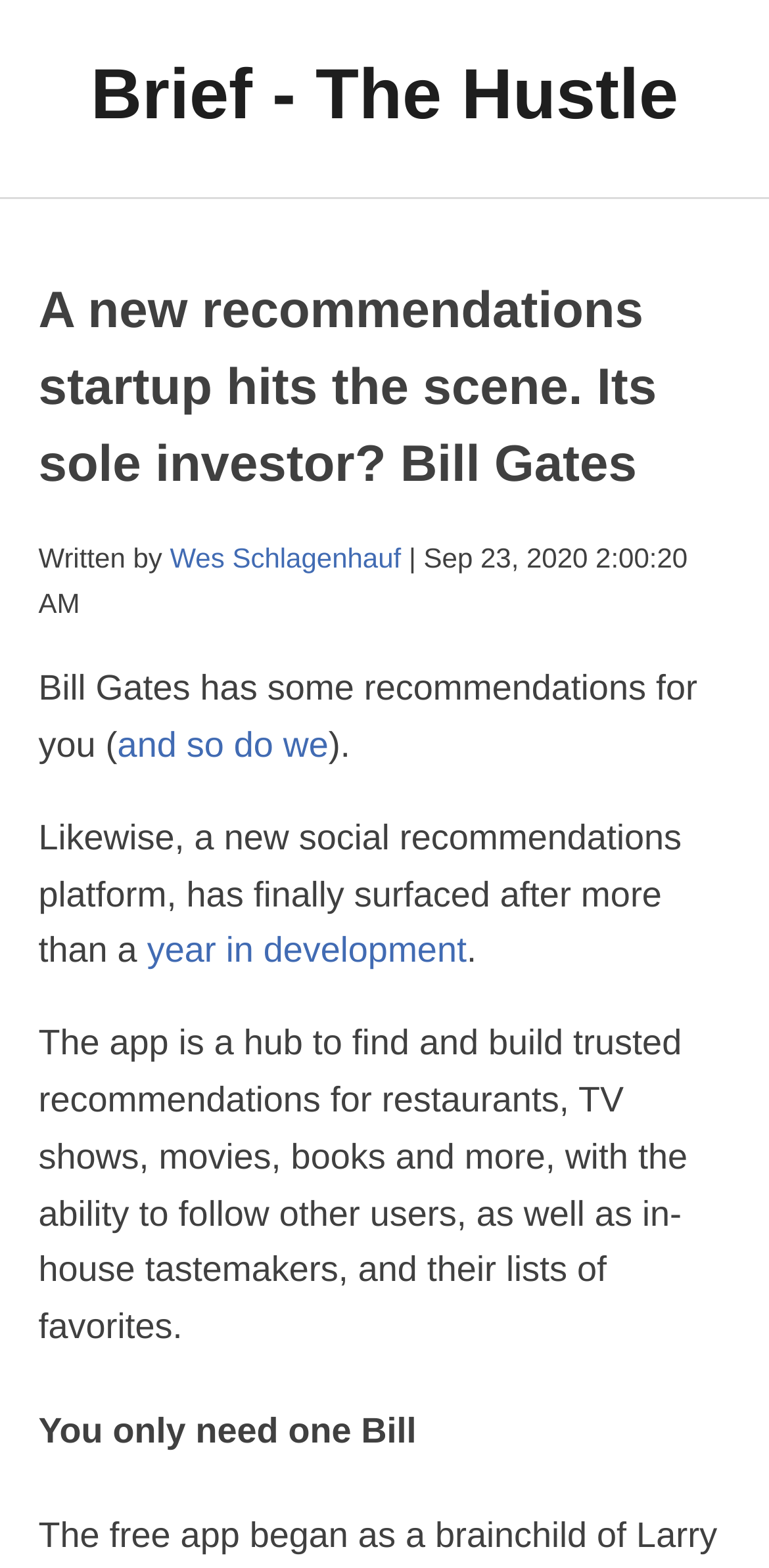What can users do on the Likewise app?
Based on the screenshot, provide a one-word or short-phrase response.

Follow other users and in-house tastemakers